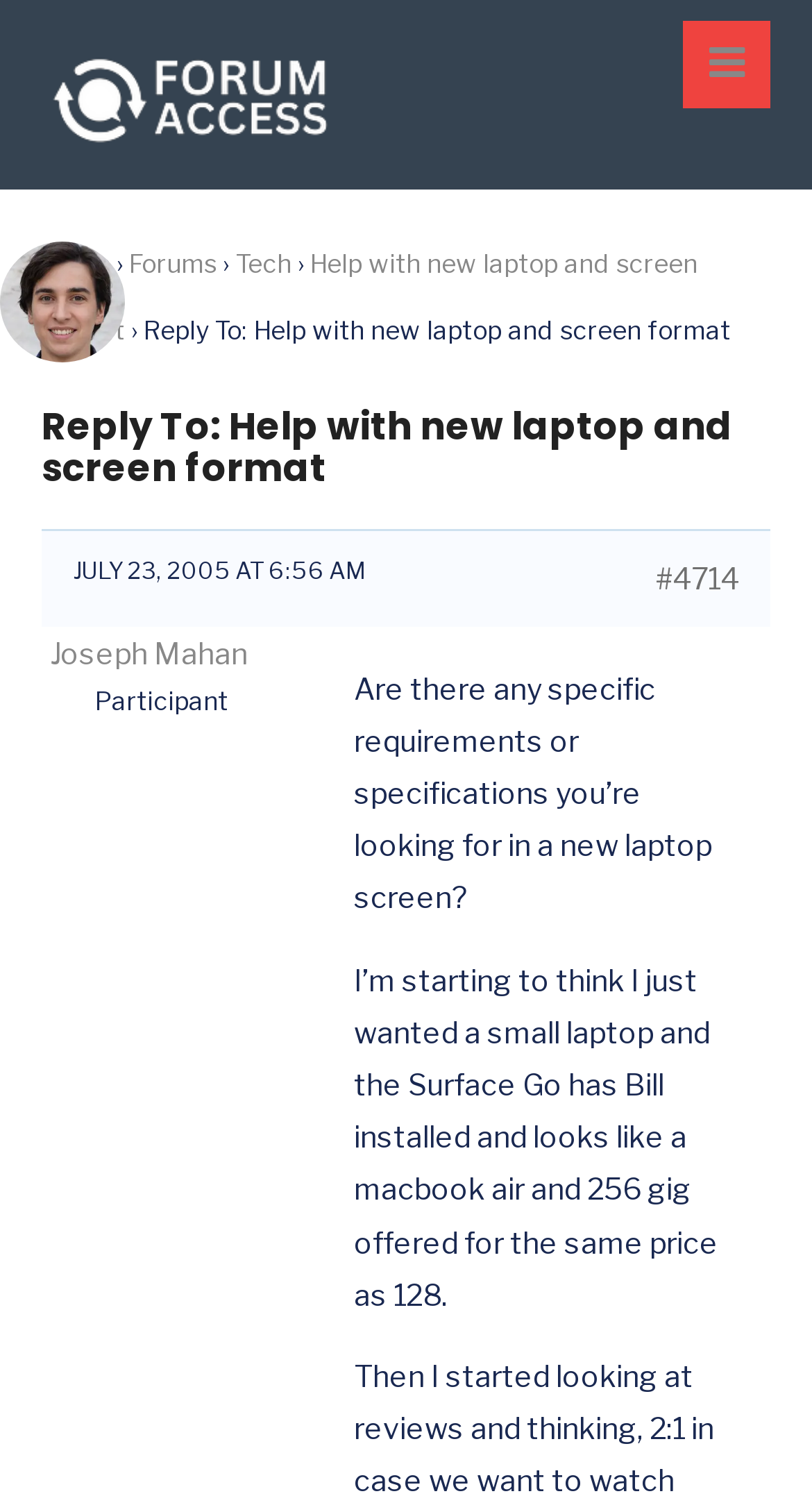Determine the bounding box for the described HTML element: "Tech". Ensure the coordinates are four float numbers between 0 and 1 in the format [left, top, right, bottom].

[0.29, 0.164, 0.359, 0.185]